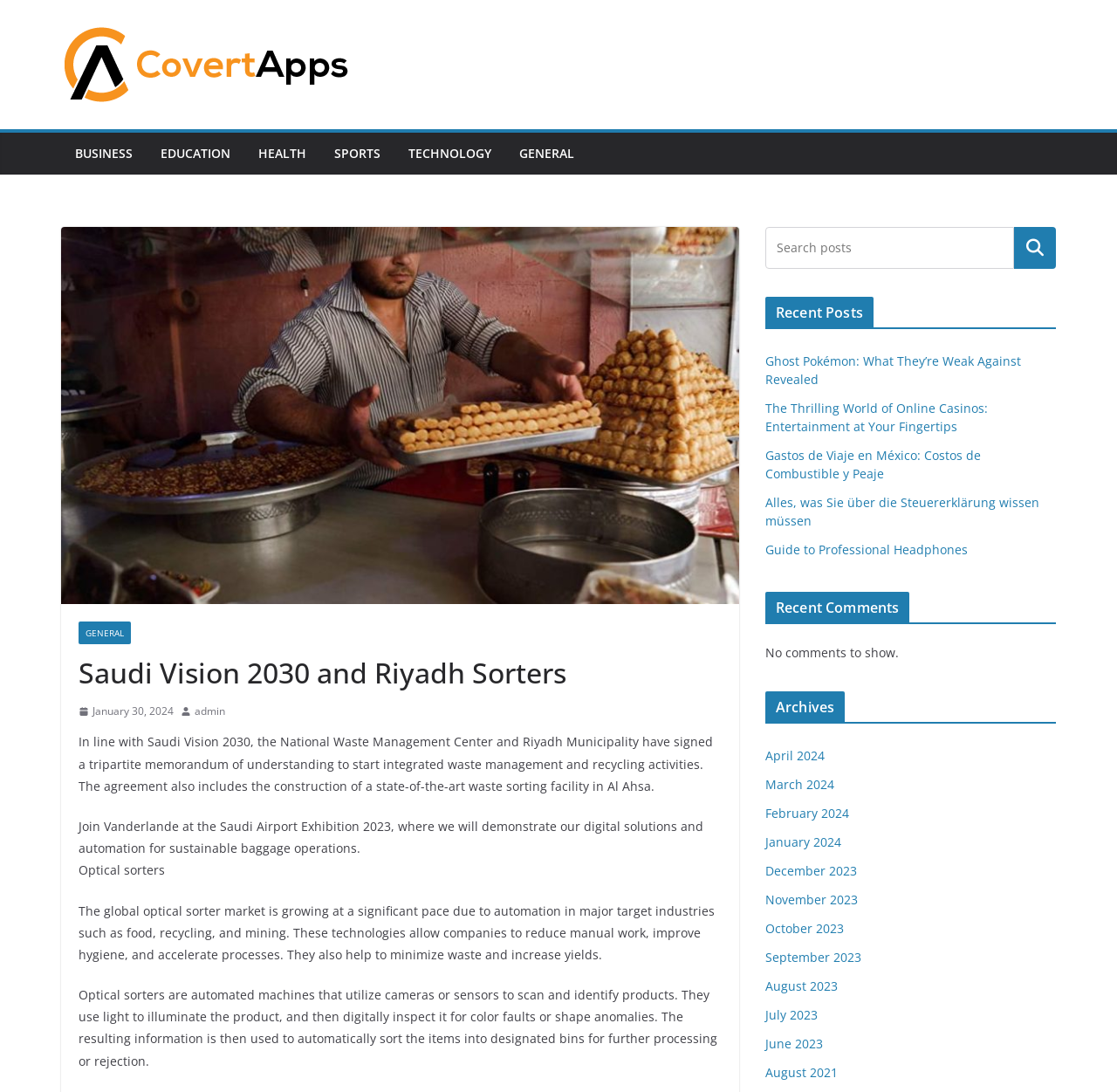Show the bounding box coordinates of the region that should be clicked to follow the instruction: "Search for something."

None